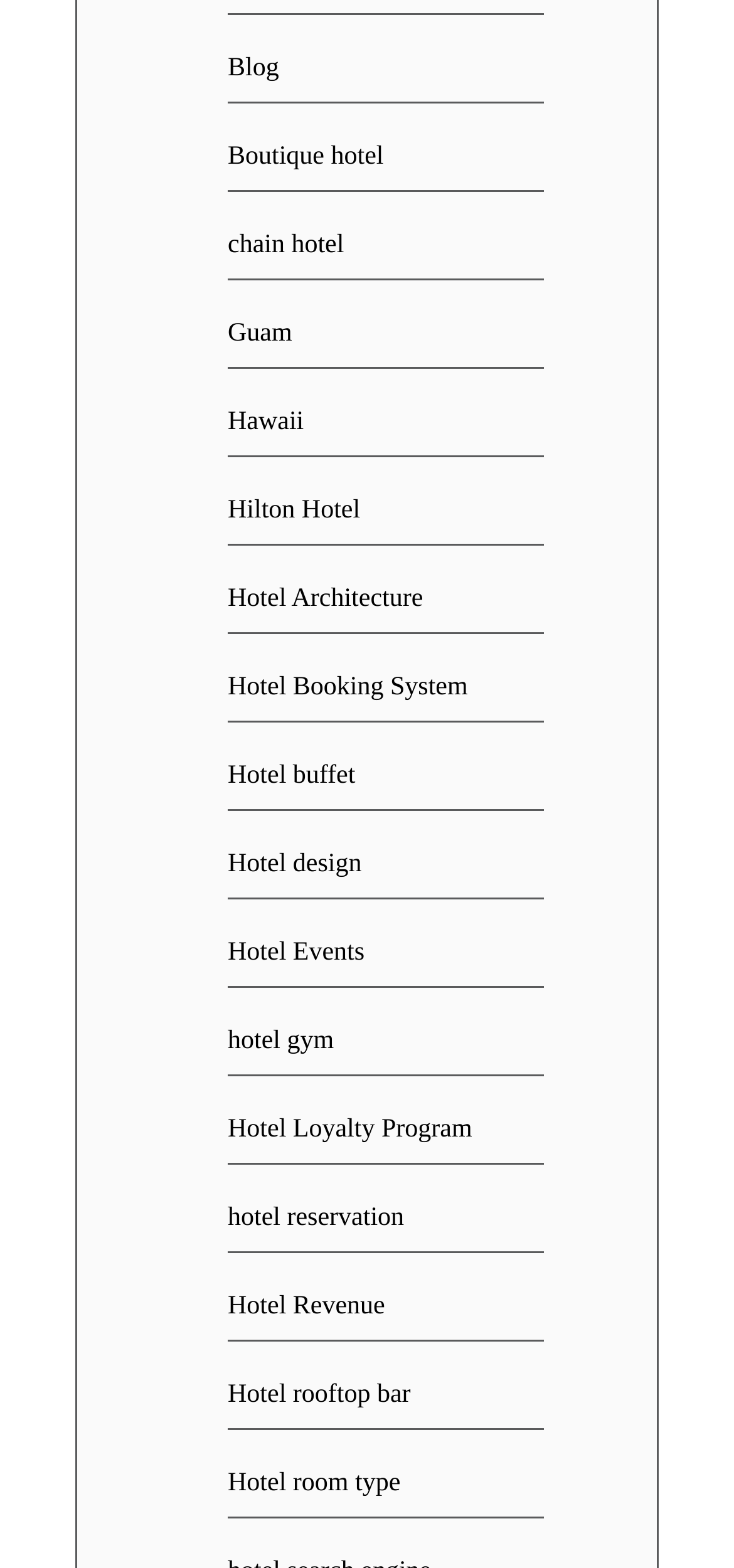Locate the bounding box coordinates of the item that should be clicked to fulfill the instruction: "book a hotel room".

[0.31, 0.768, 0.55, 0.786]